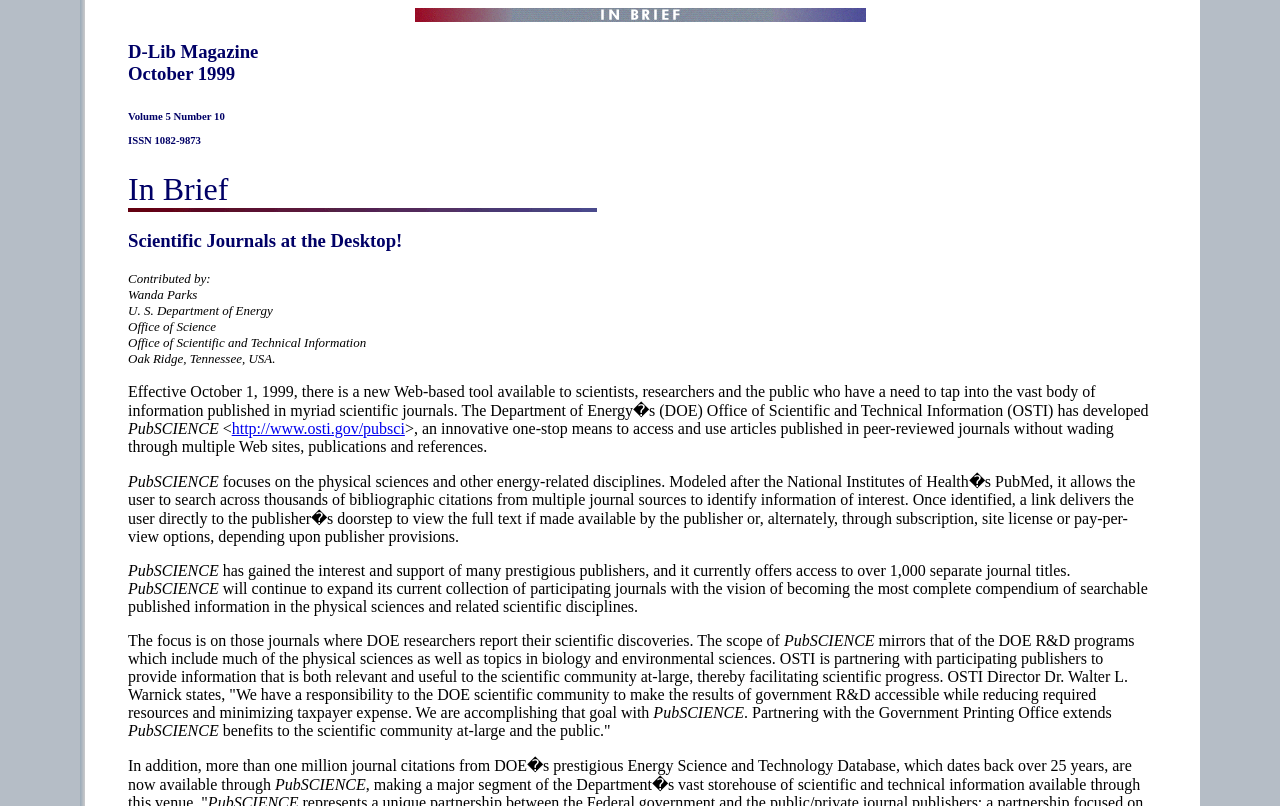Respond with a single word or phrase to the following question:
How many separate journal titles are currently offered by PubSCIENCE?

over 1,000